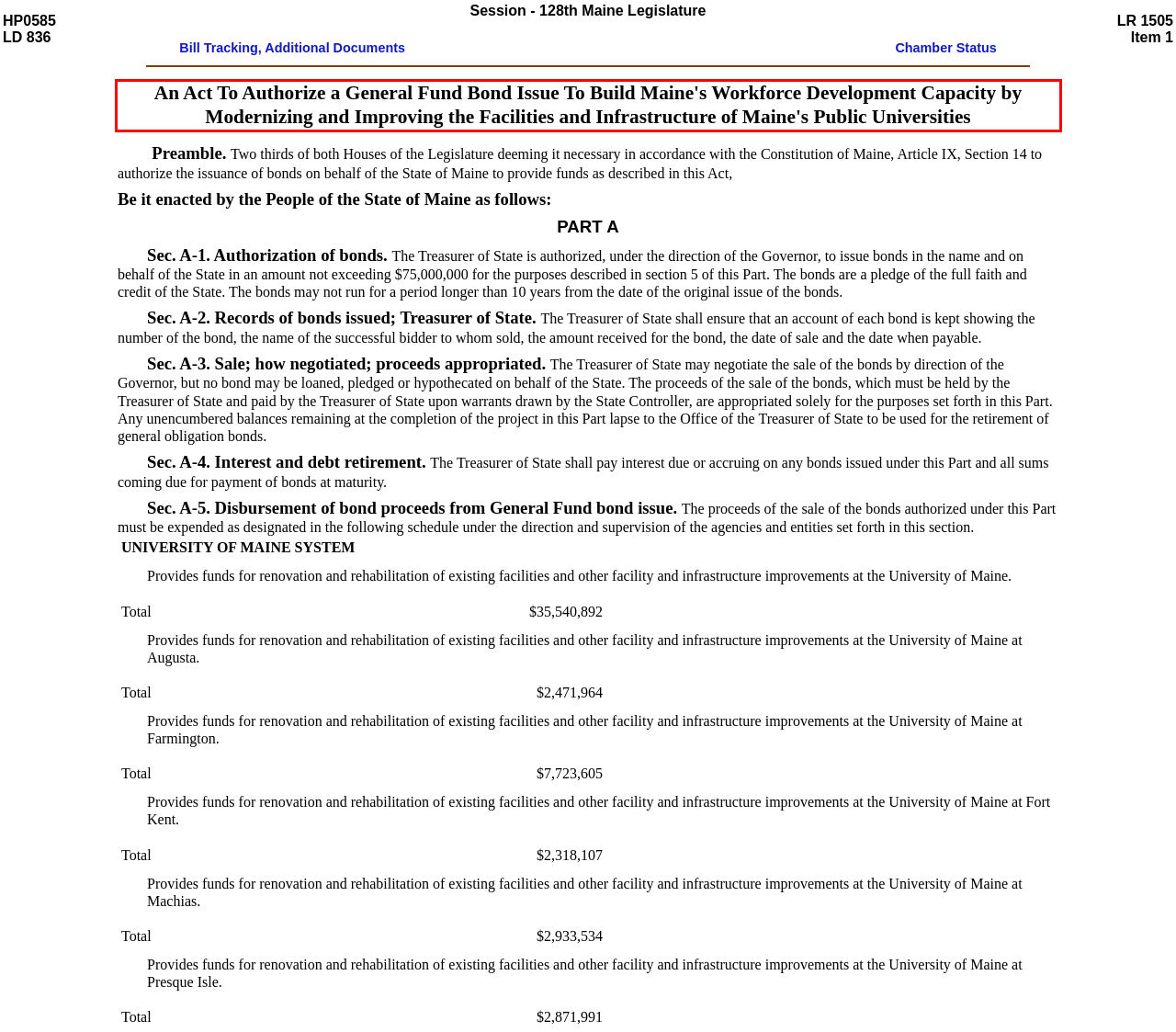Please take the screenshot of the webpage, find the red bounding box, and generate the text content that is within this red bounding box.

An Act To Authorize a General Fund Bond Issue To Build Maine's Workforce Development Capacity by Modernizing and Improving the Facilities and Infrastructure of Maine's Public Universities